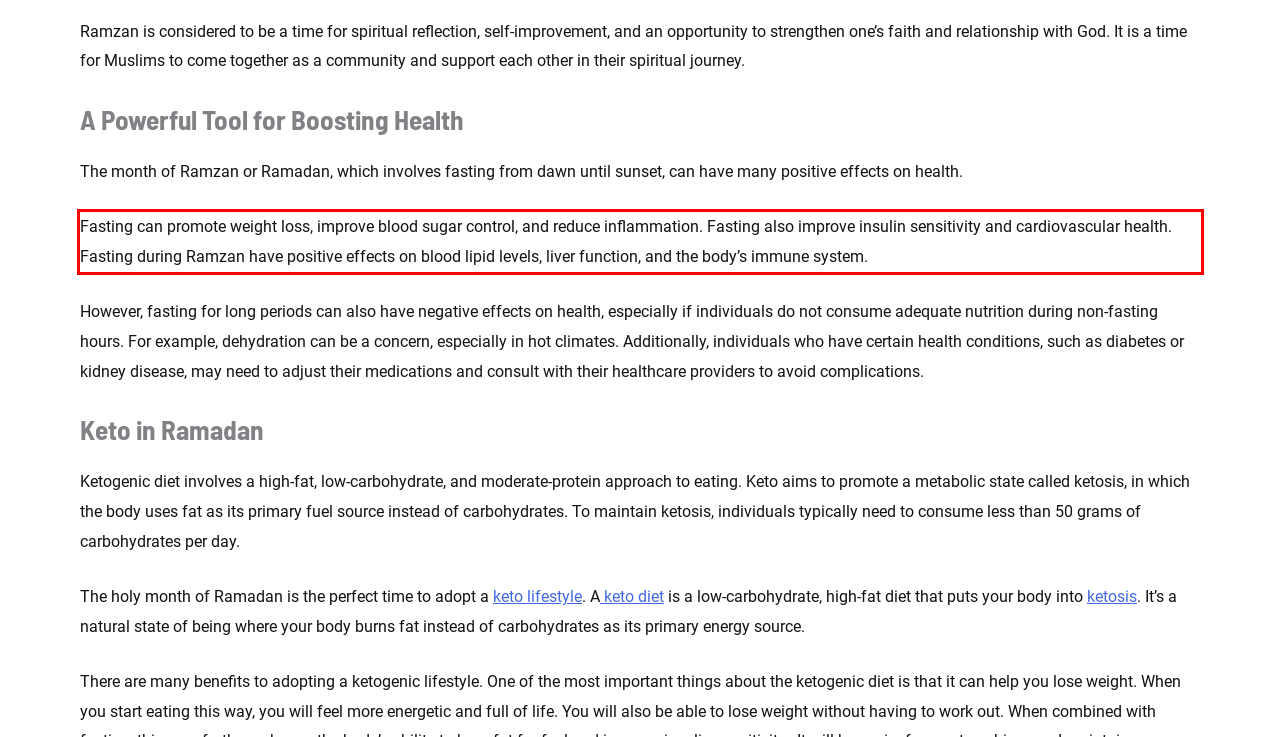Given the screenshot of the webpage, identify the red bounding box, and recognize the text content inside that red bounding box.

Fasting can promote weight loss, improve blood sugar control, and reduce inflammation. Fasting also improve insulin sensitivity and cardiovascular health. Fasting during Ramzan have positive effects on blood lipid levels, liver function, and the body’s immune system.